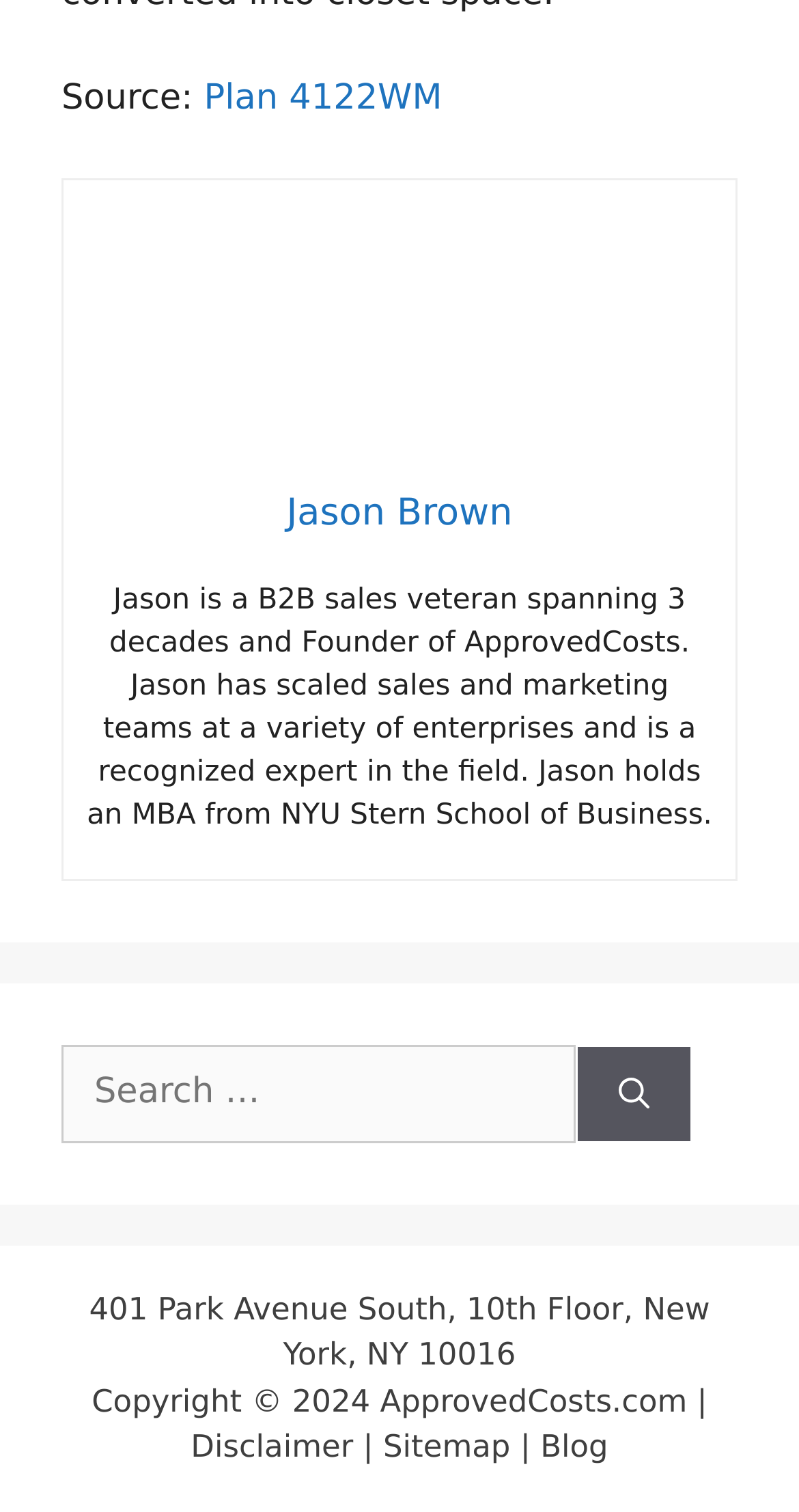How many links are available in the footer section?
Could you give a comprehensive explanation in response to this question?

The footer section contains three links: 'Disclaimer', 'Sitemap', and 'Blog'. These links can be found at the bottom of the webpage.